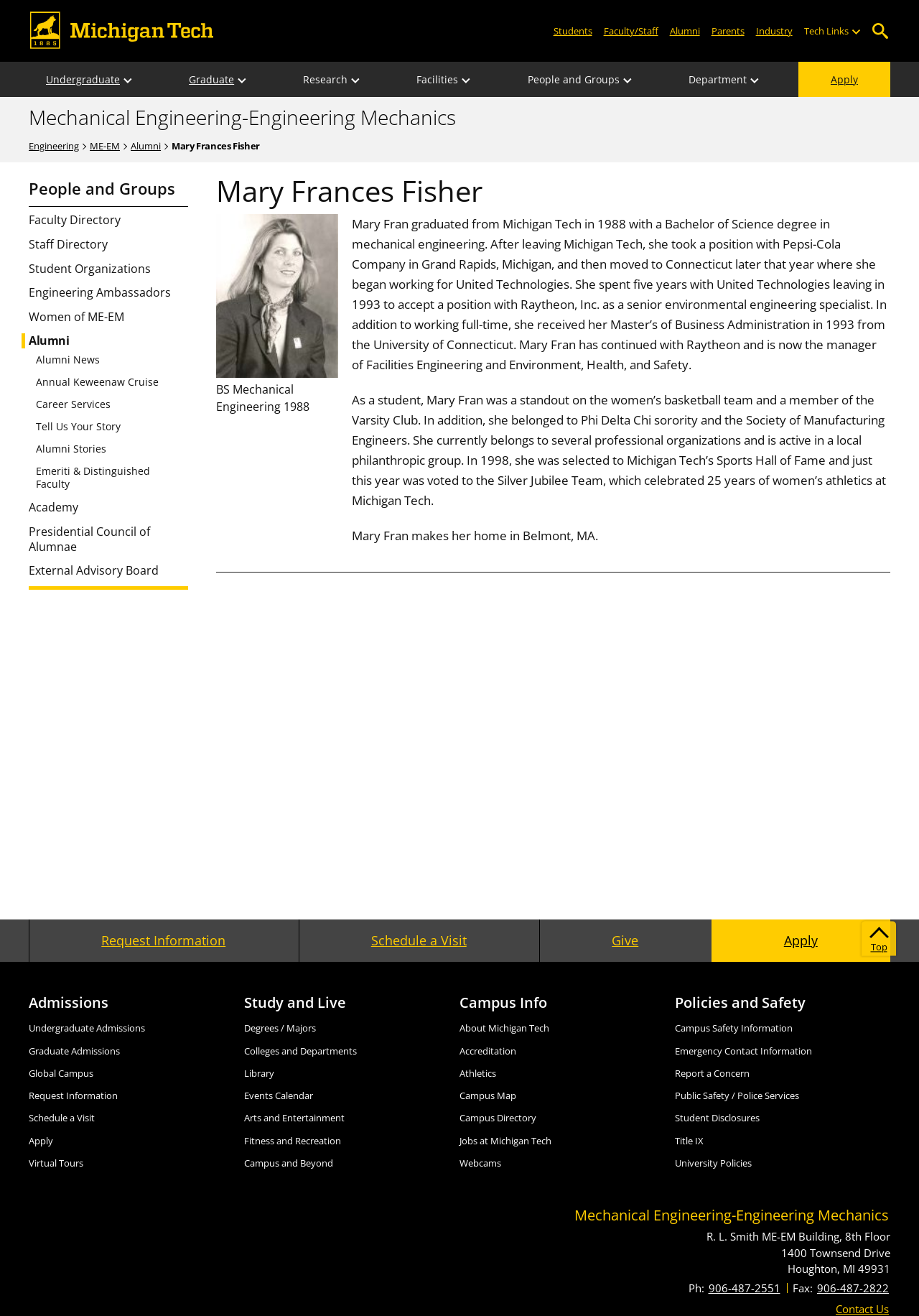Please predict the bounding box coordinates of the element's region where a click is necessary to complete the following instruction: "Click on Fingerpicking". The coordinates should be represented by four float numbers between 0 and 1, i.e., [left, top, right, bottom].

None